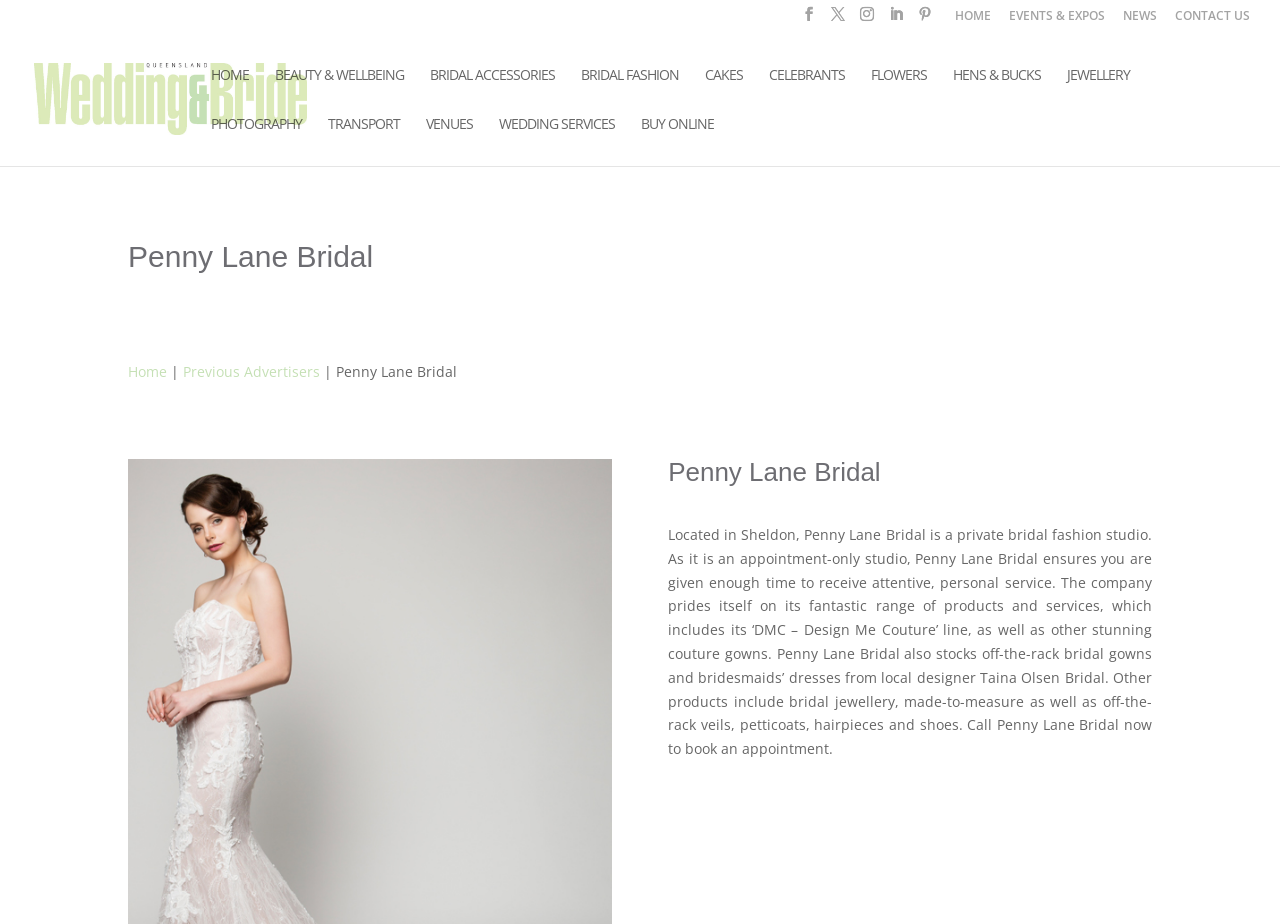Could you provide the bounding box coordinates for the portion of the screen to click to complete this instruction: "Go to HOME page"?

[0.746, 0.011, 0.774, 0.034]